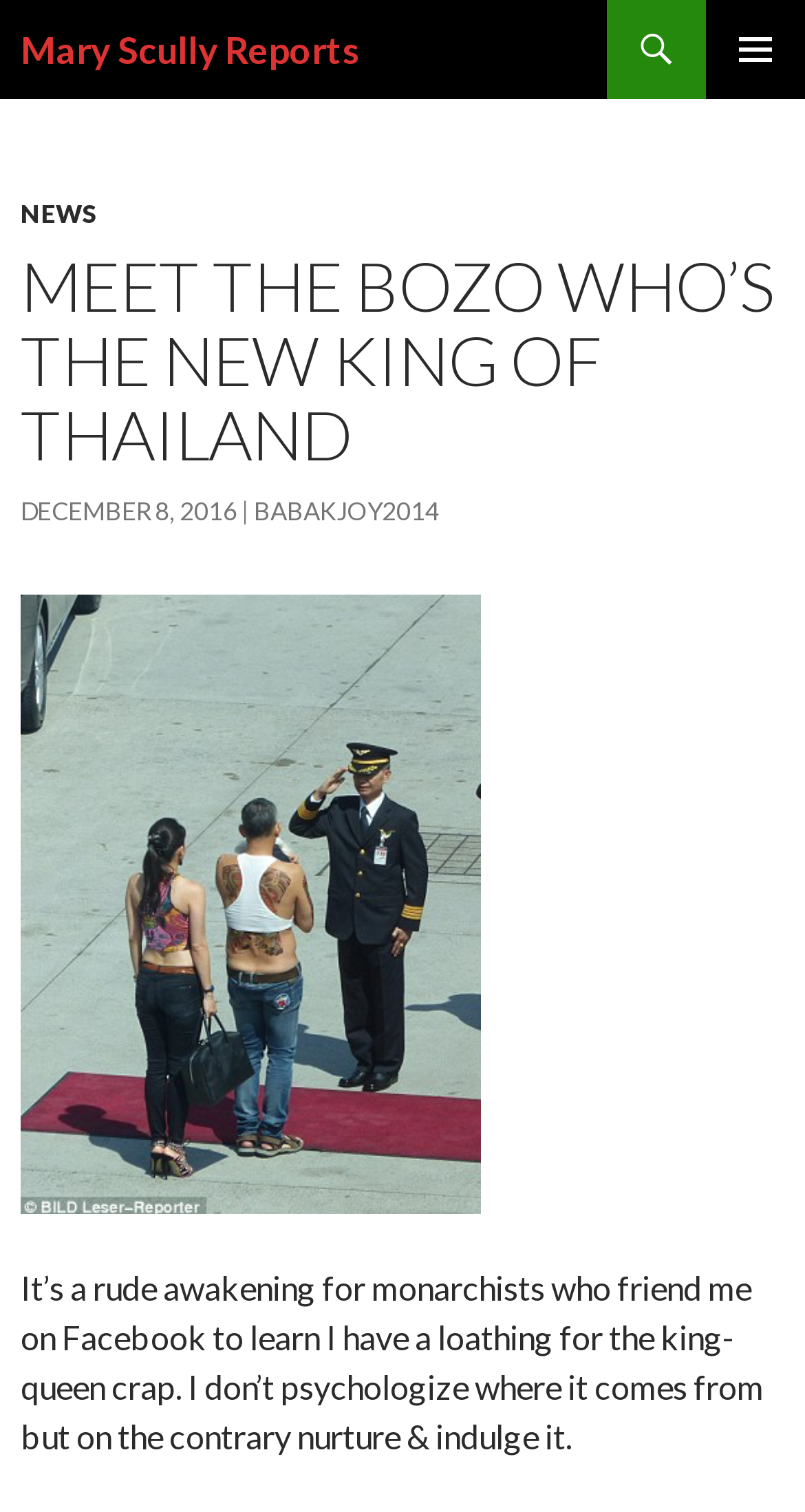Determine the bounding box coordinates of the UI element described below. Use the format (top-left x, top-left y, bottom-right x, bottom-right y) with floating point numbers between 0 and 1: Primary Menu

[0.877, 0.0, 1.0, 0.066]